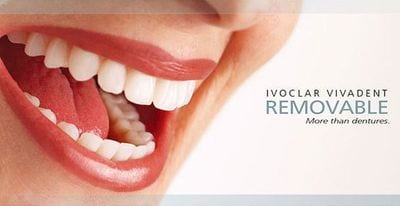Give a complete and detailed account of the image.

A close-up image showcases a smiling mouth featuring a set of Ivoclar Vivadent removable dentures. The dentures are designed to offer an aesthetically pleasing appearance, complementing the natural look of the smile. On the right side of the image, the text "IVOCLAR VIVADENT REMOVABLE" emphasizes the product's brand, while the phrase "More than dentures" suggests a focus on quality and innovation. The bright and fresh presentation highlights the importance of oral health and confidence that comes with well-crafted dentures, aligning with the message of comfort and durability conveyed throughout the accompanying text about premium denture options and advanced technology in dental solutions.